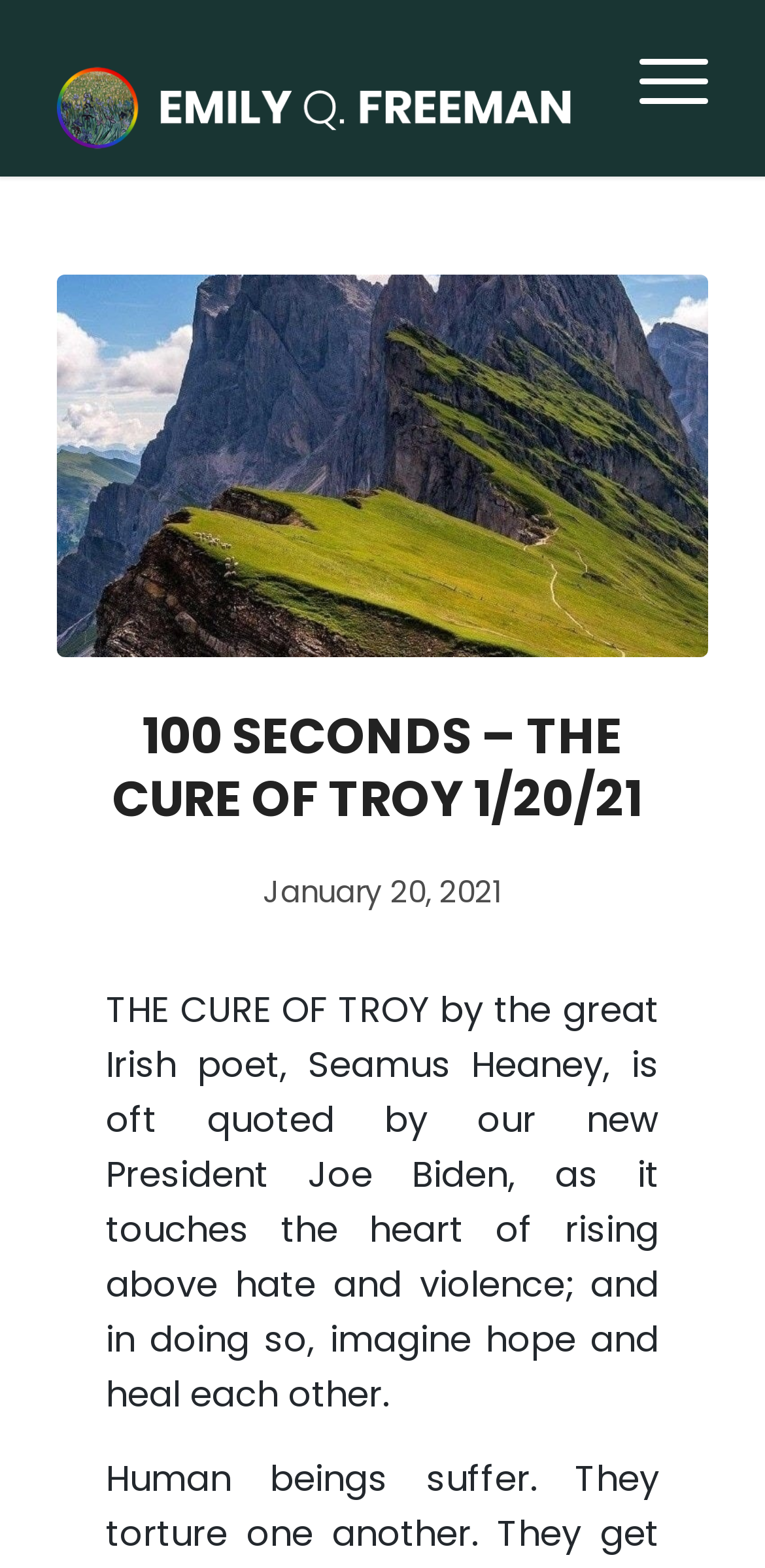Find the headline of the webpage and generate its text content.

100 SECONDS – THE CURE OF TROY 1/20/21 